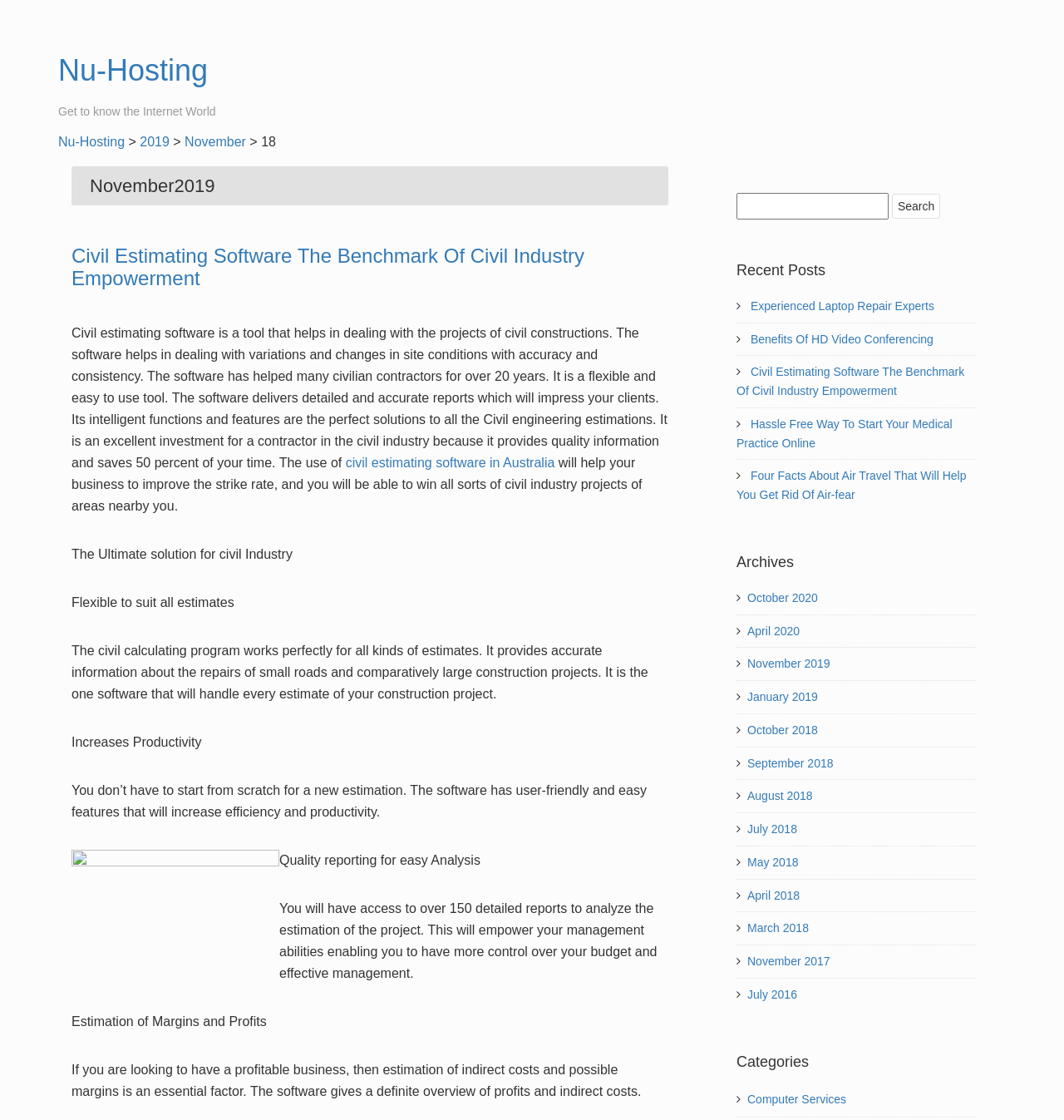Given the description: "March 2018", determine the bounding box coordinates of the UI element. The coordinates should be formatted as four float numbers between 0 and 1, [left, top, right, bottom].

[0.702, 0.823, 0.76, 0.835]